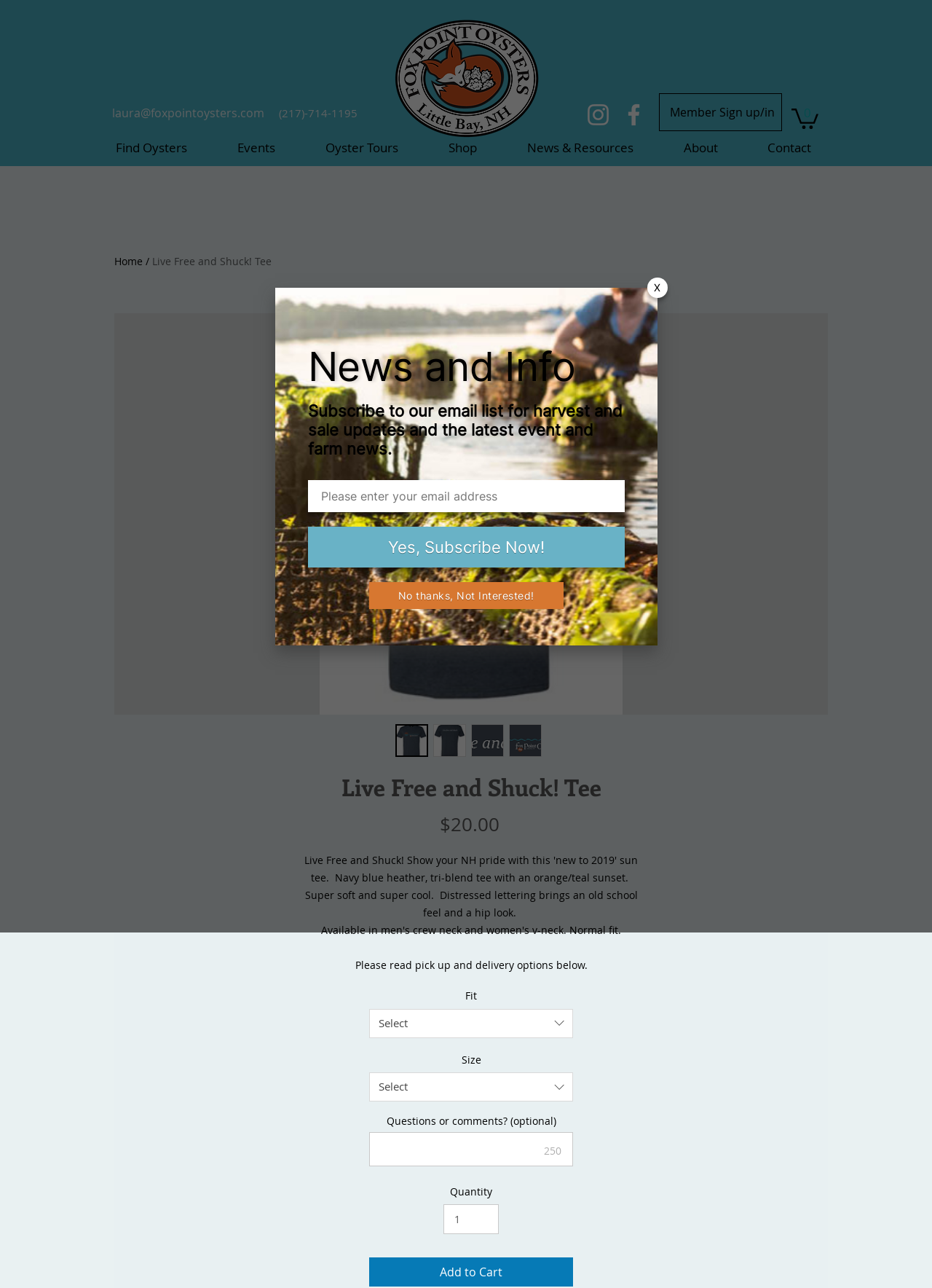Kindly determine the bounding box coordinates for the area that needs to be clicked to execute this instruction: "Click the 'Add to Cart' button".

[0.396, 0.976, 0.615, 0.999]